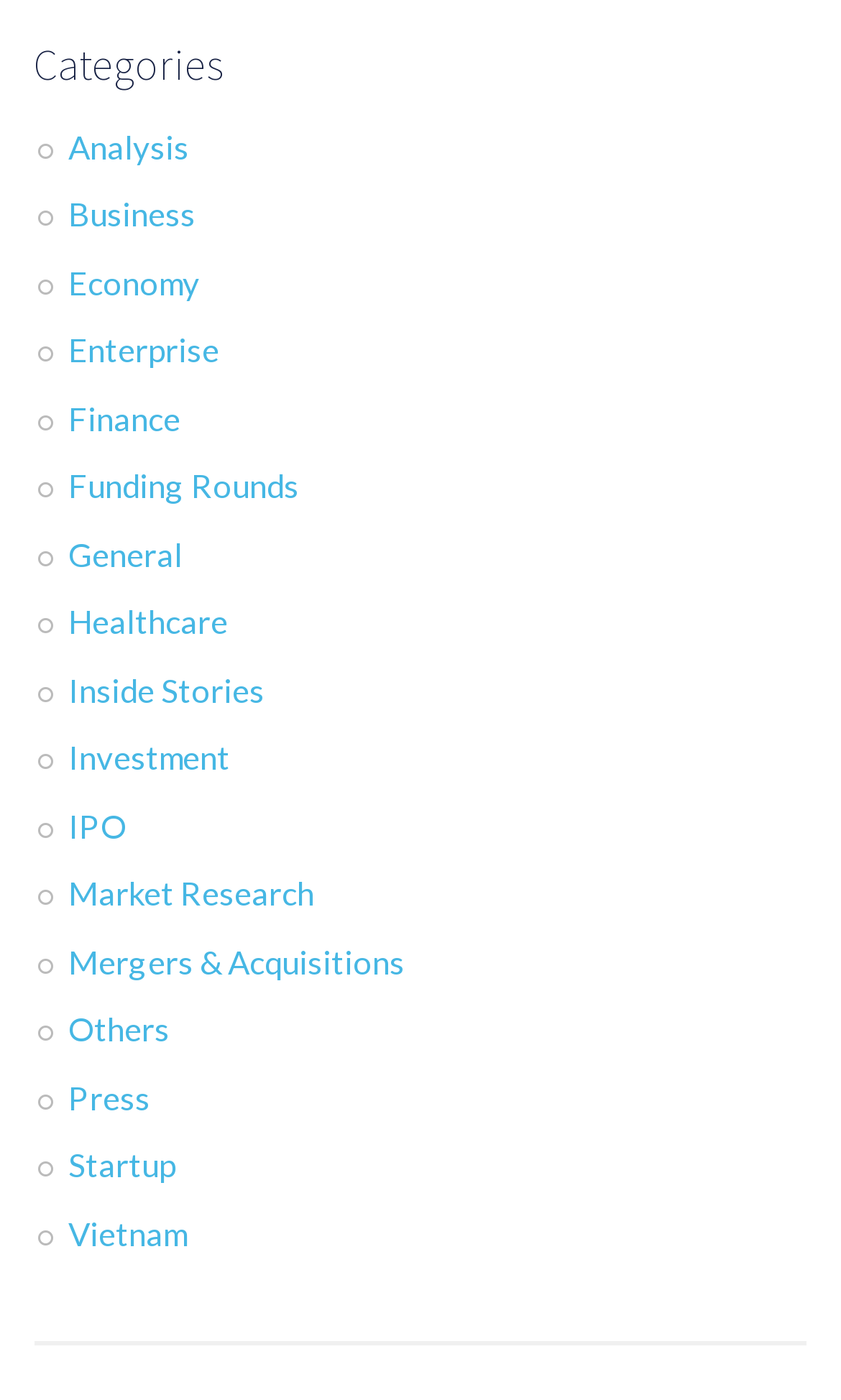What categories are listed on the webpage?
Look at the webpage screenshot and answer the question with a detailed explanation.

By examining the webpage, I can see a heading 'Categories' followed by a list of links. These links are categorized into different topics such as Analysis, Business, Economy, and so on. Therefore, the answer is a list of categories including Analysis, Business, Economy, etc.